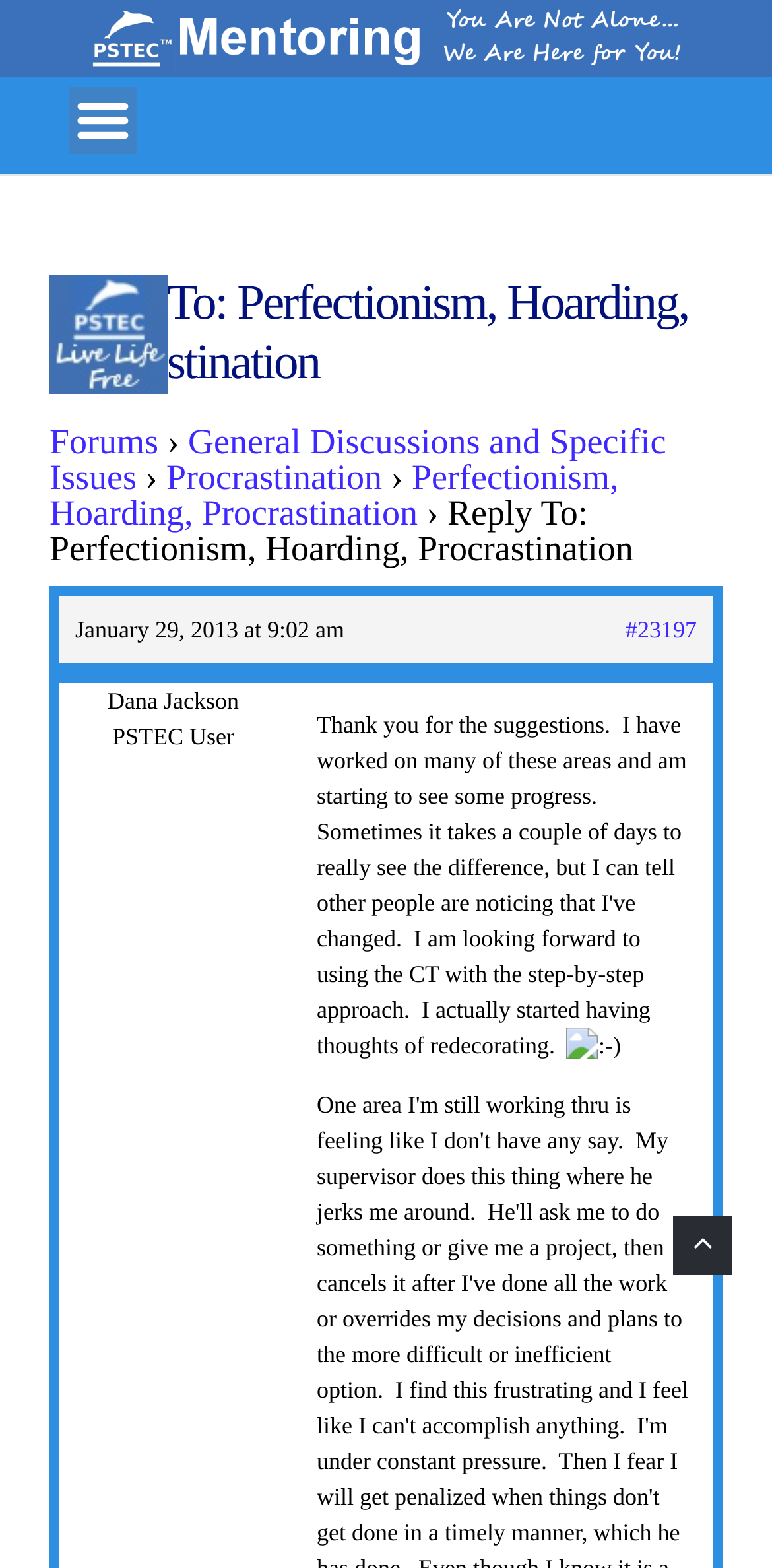Identify the bounding box of the HTML element described as: "Operating System".

None